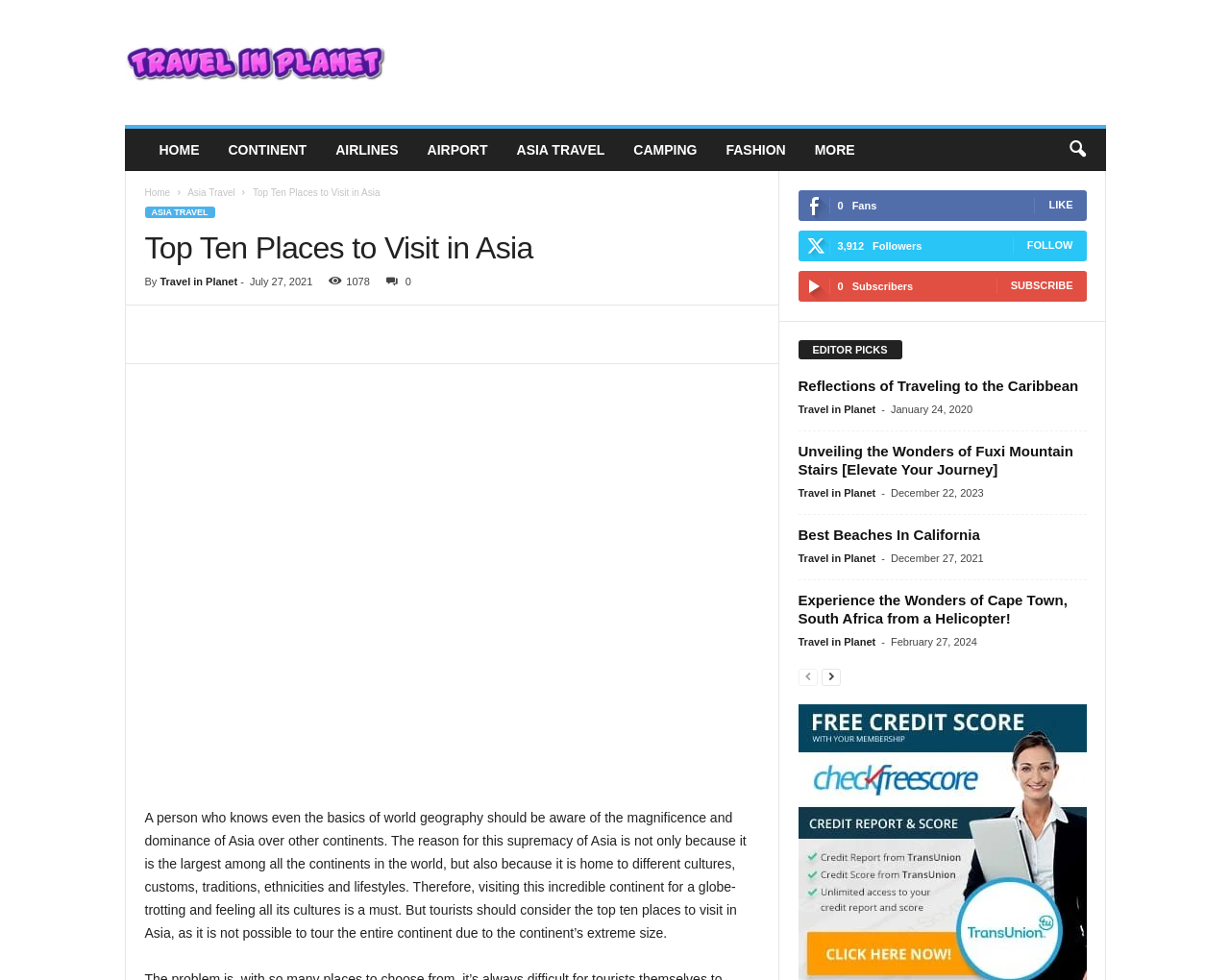Find the bounding box coordinates of the UI element according to this description: "Travel in Planet".

[0.649, 0.497, 0.712, 0.509]